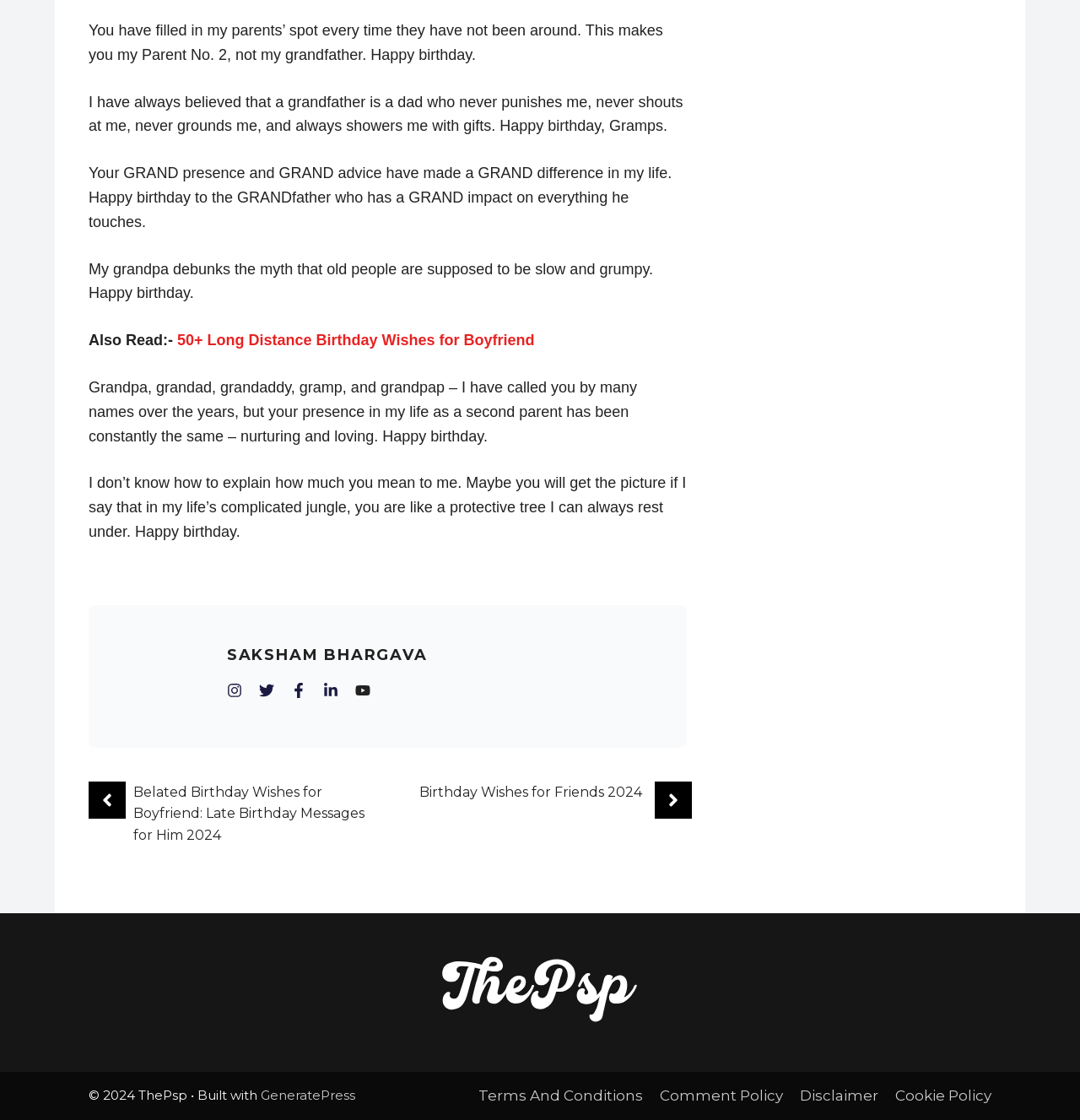Given the description "Terms And Conditions", provide the bounding box coordinates of the corresponding UI element.

[0.443, 0.97, 0.595, 0.985]